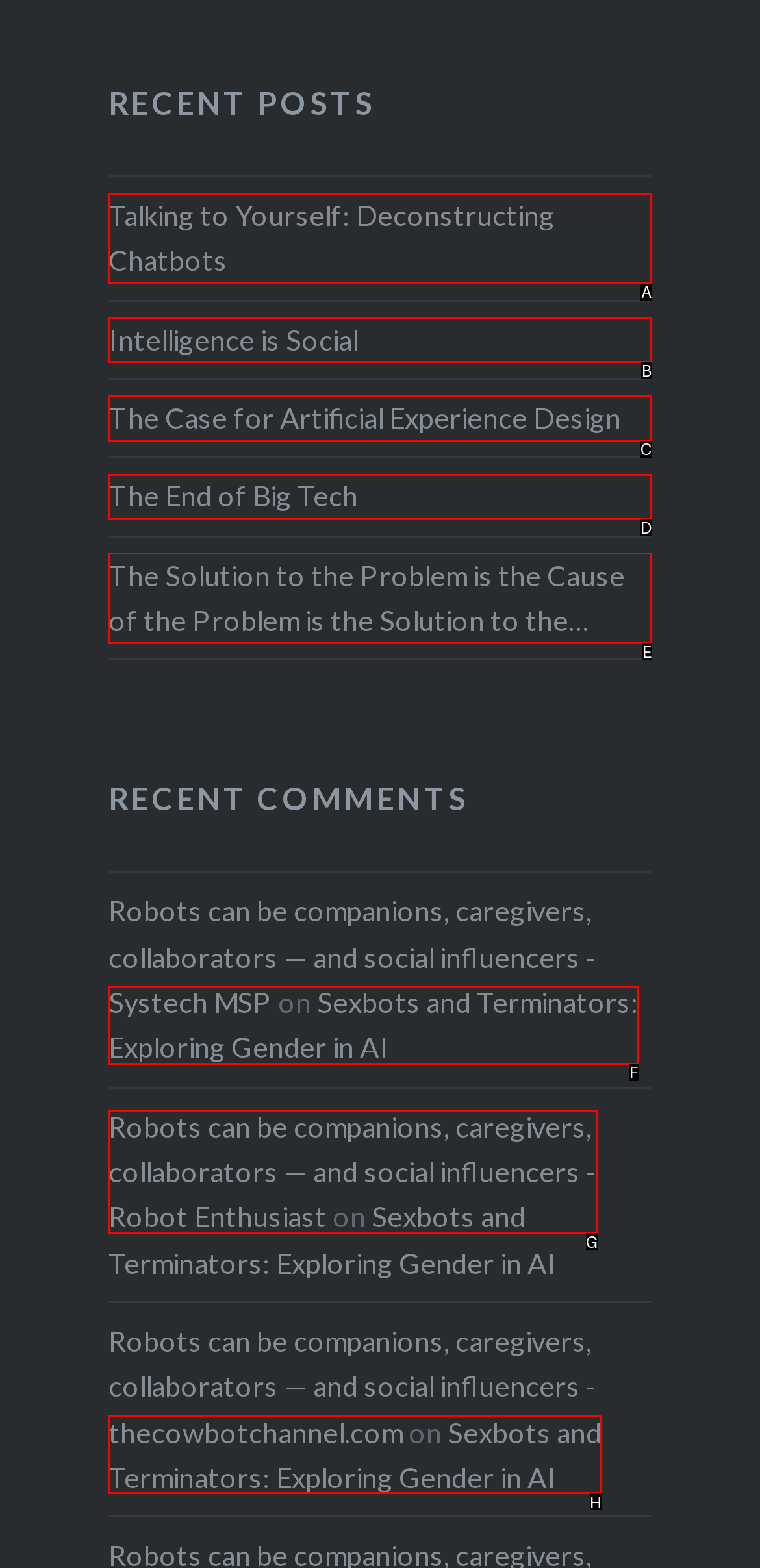Match the following description to the correct HTML element: alt="THC Affiliates.com" Indicate your choice by providing the letter.

None